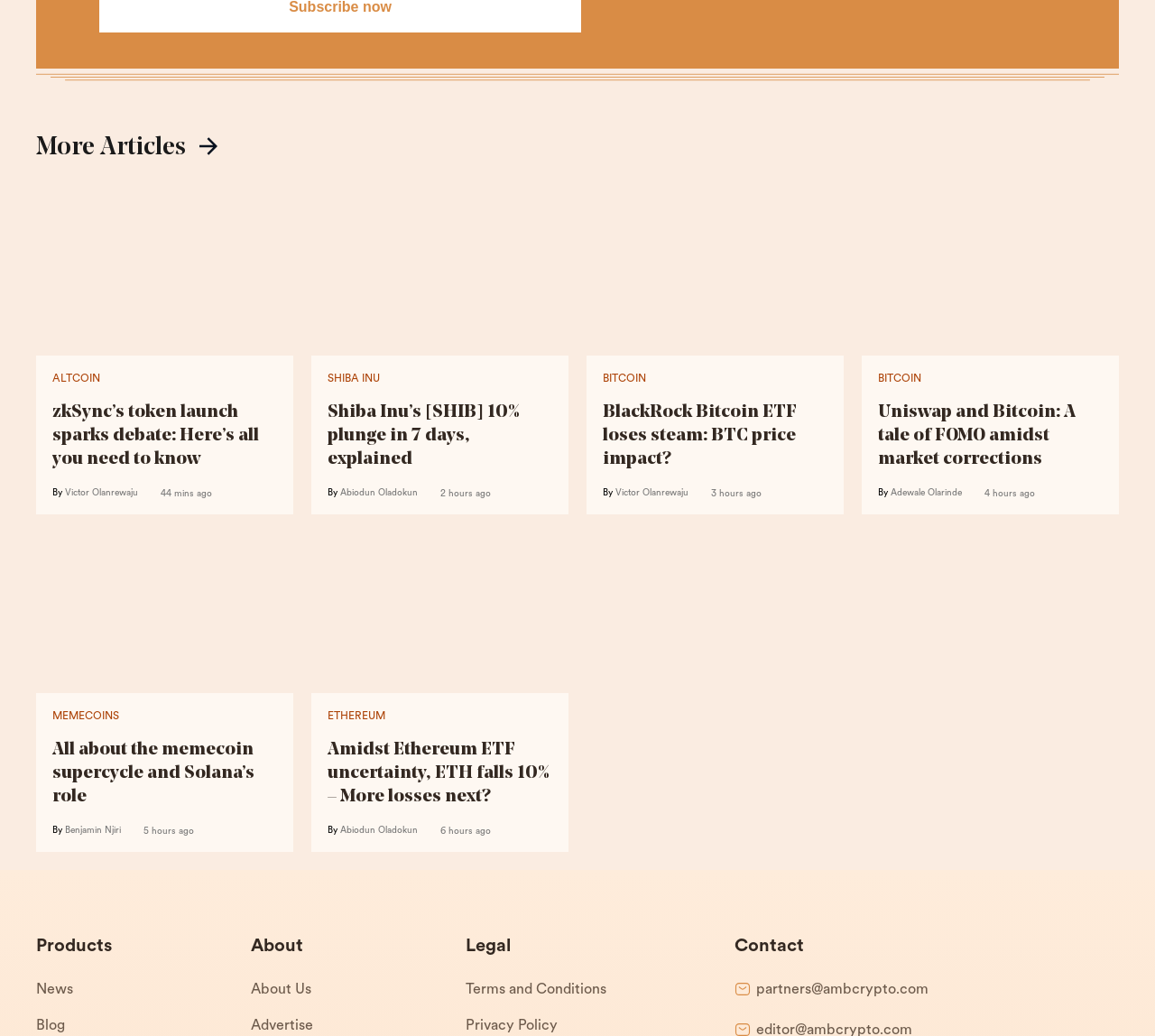Find the bounding box coordinates of the clickable area that will achieve the following instruction: "Check the news by 'Victor Olanrewaju'".

[0.056, 0.305, 0.12, 0.314]